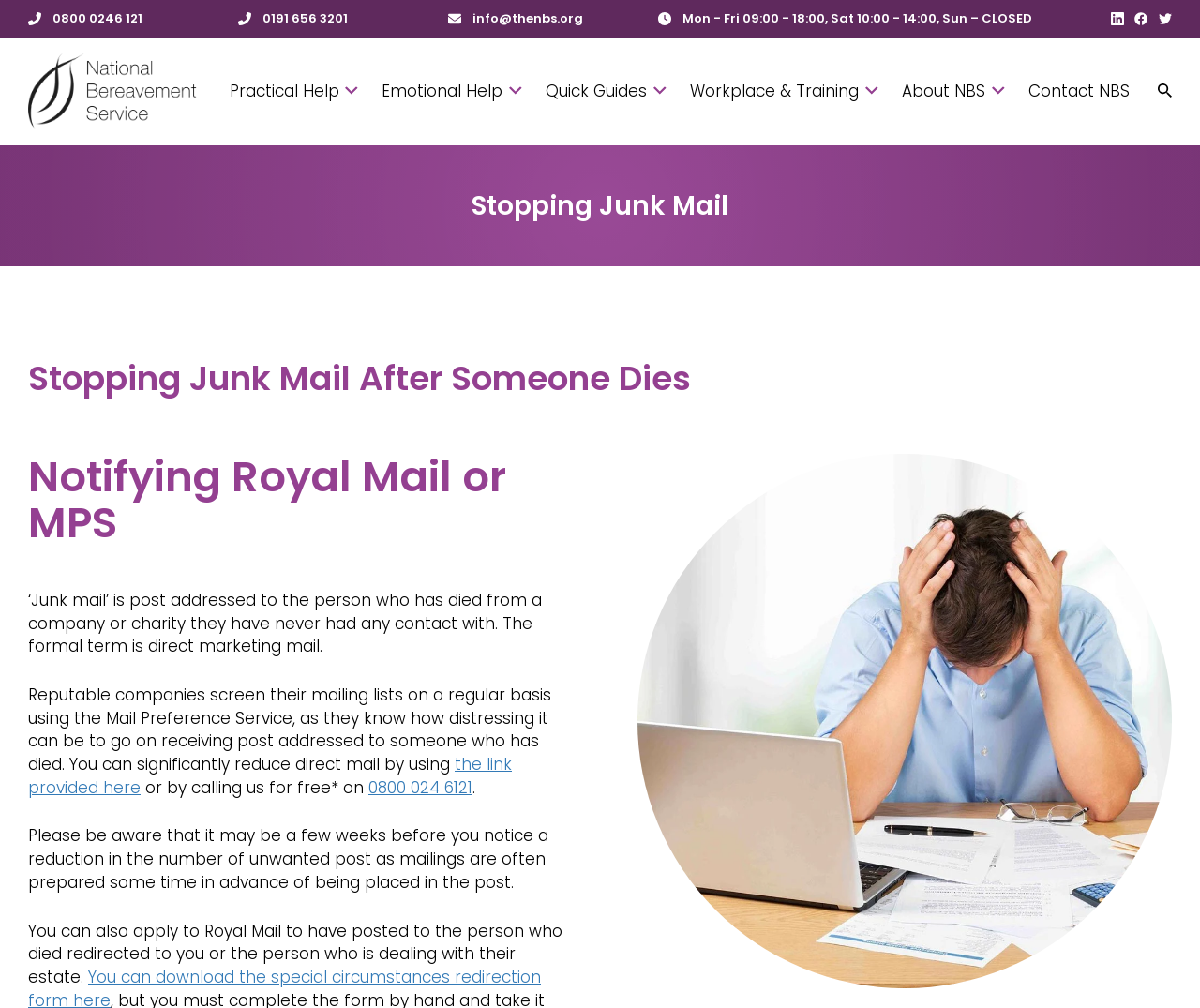Identify the bounding box coordinates of the area that should be clicked in order to complete the given instruction: "Click the Practical Help link". The bounding box coordinates should be four float numbers between 0 and 1, i.e., [left, top, right, bottom].

[0.191, 0.046, 0.298, 0.134]